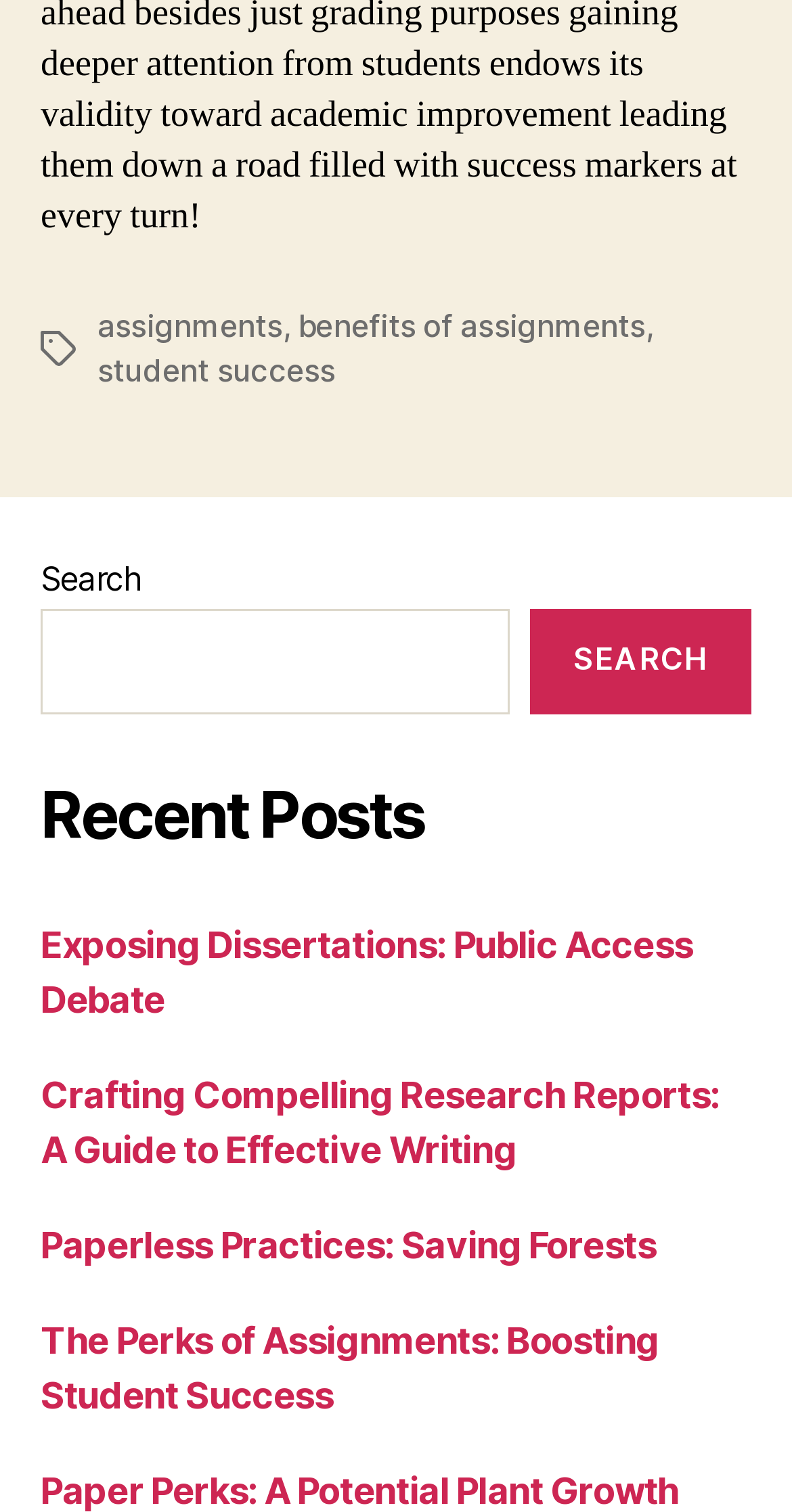Can you determine the bounding box coordinates of the area that needs to be clicked to fulfill the following instruction: "read about student success"?

[0.123, 0.232, 0.424, 0.258]